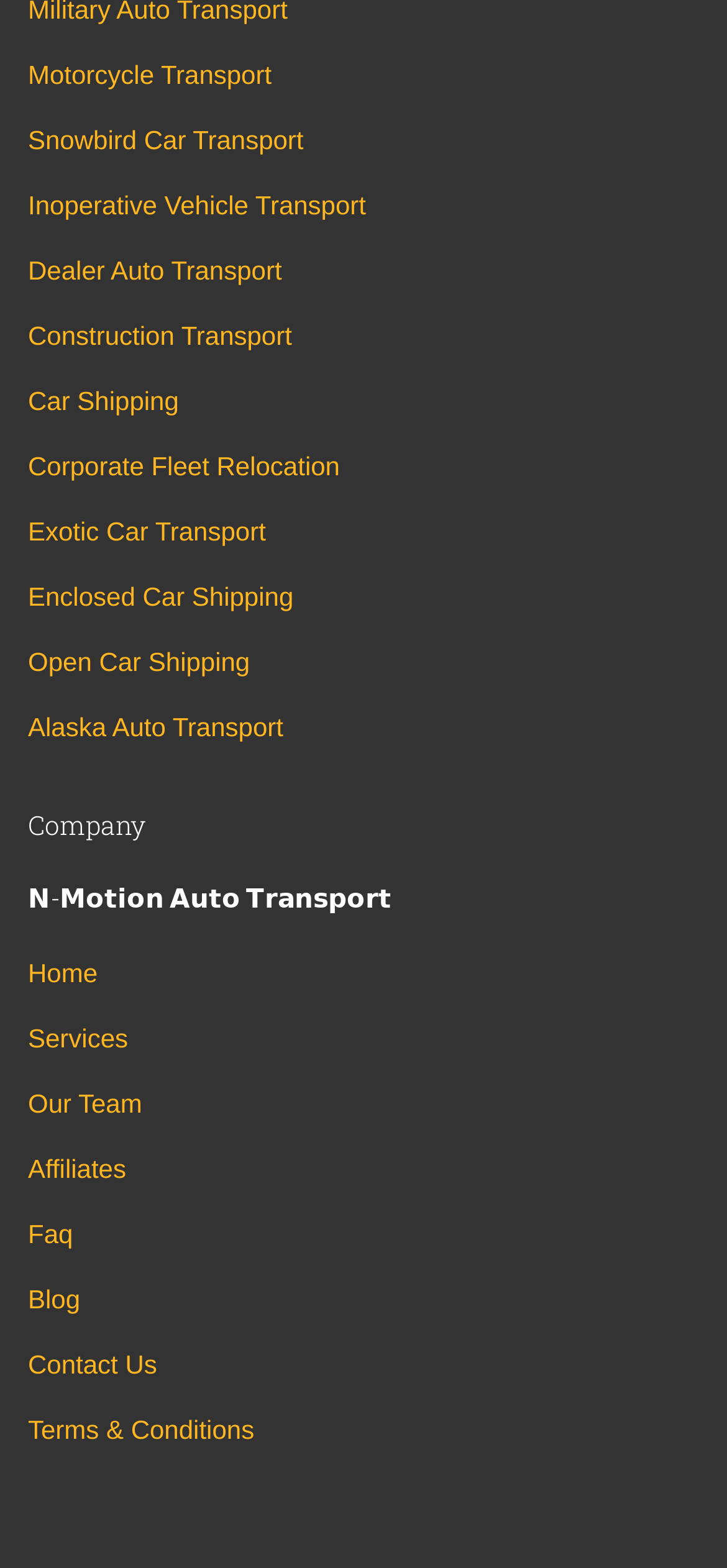Predict the bounding box coordinates of the area that should be clicked to accomplish the following instruction: "Read the Blog". The bounding box coordinates should consist of four float numbers between 0 and 1, i.e., [left, top, right, bottom].

[0.038, 0.814, 0.11, 0.843]